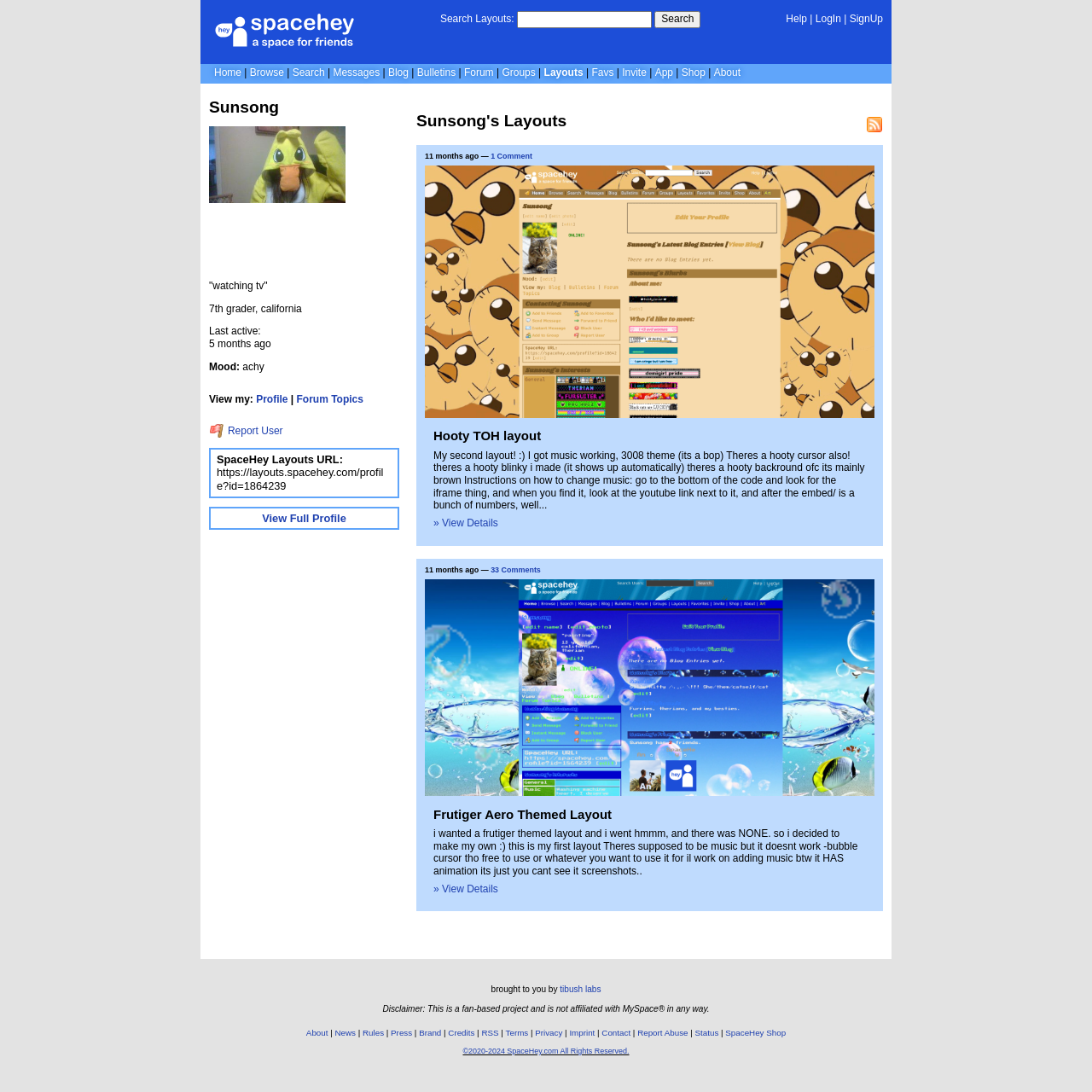Extract the bounding box coordinates of the UI element described by: "Messages". The coordinates should include four float numbers ranging from 0 to 1, e.g., [left, top, right, bottom].

[0.305, 0.061, 0.348, 0.072]